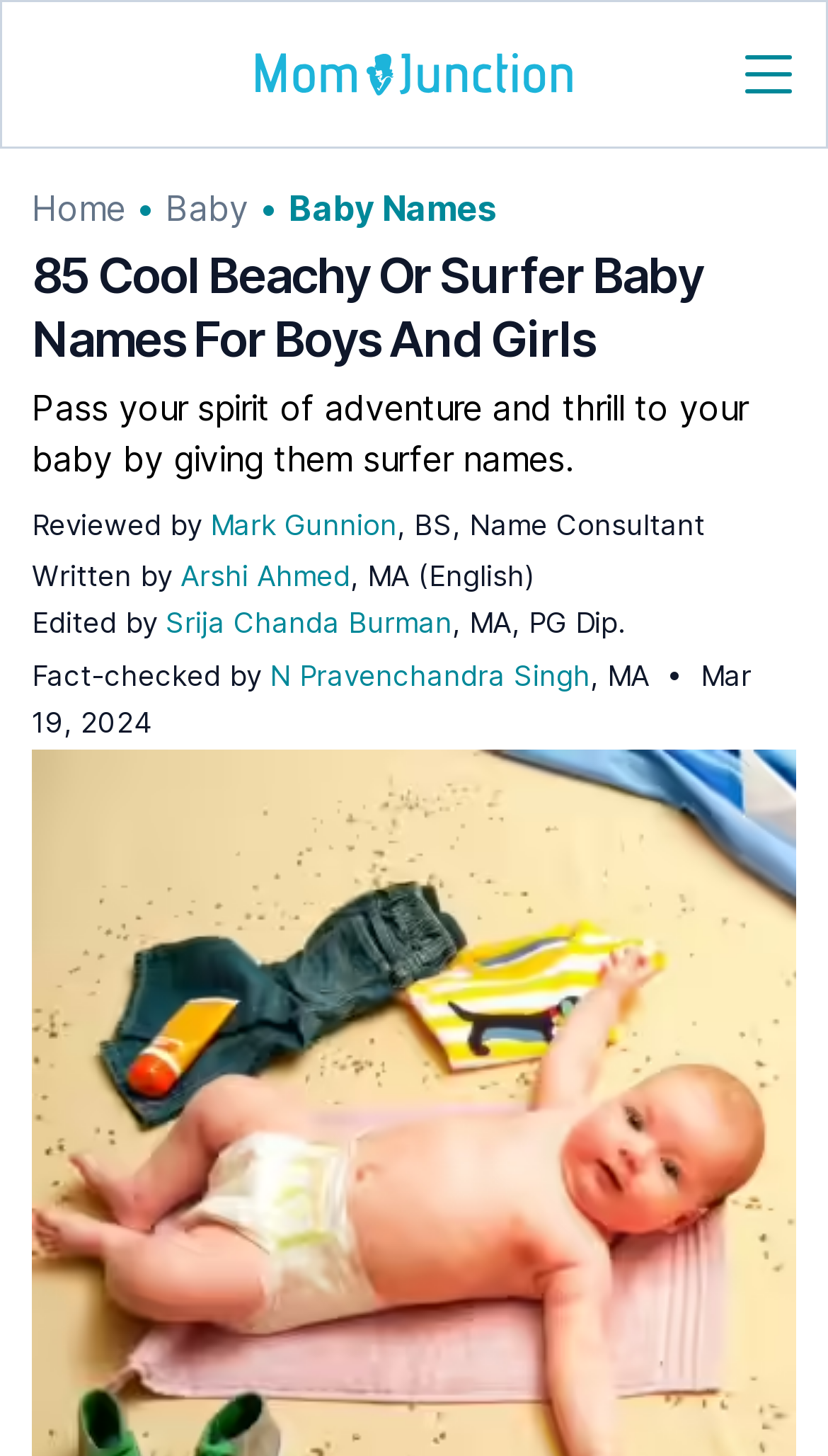Who reviewed the content?
Give a thorough and detailed response to the question.

The reviewer's name can be found in the text 'Reviewed by Mark Gunnion, BS, Name Consultant'.